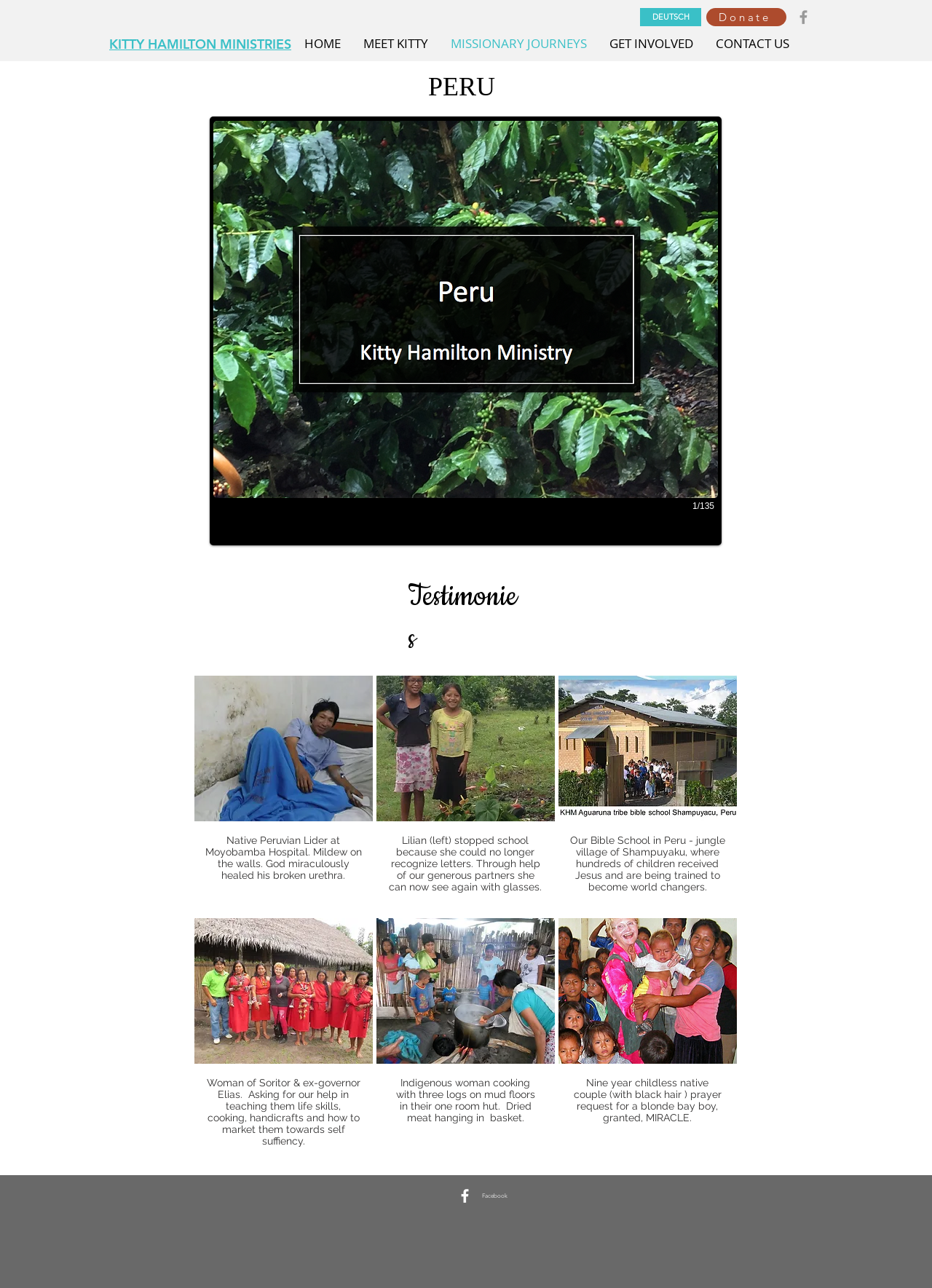Find the bounding box coordinates for the HTML element described in this sentence: "MEET KITTY". Provide the coordinates as four float numbers between 0 and 1, in the format [left, top, right, bottom].

[0.378, 0.024, 0.471, 0.044]